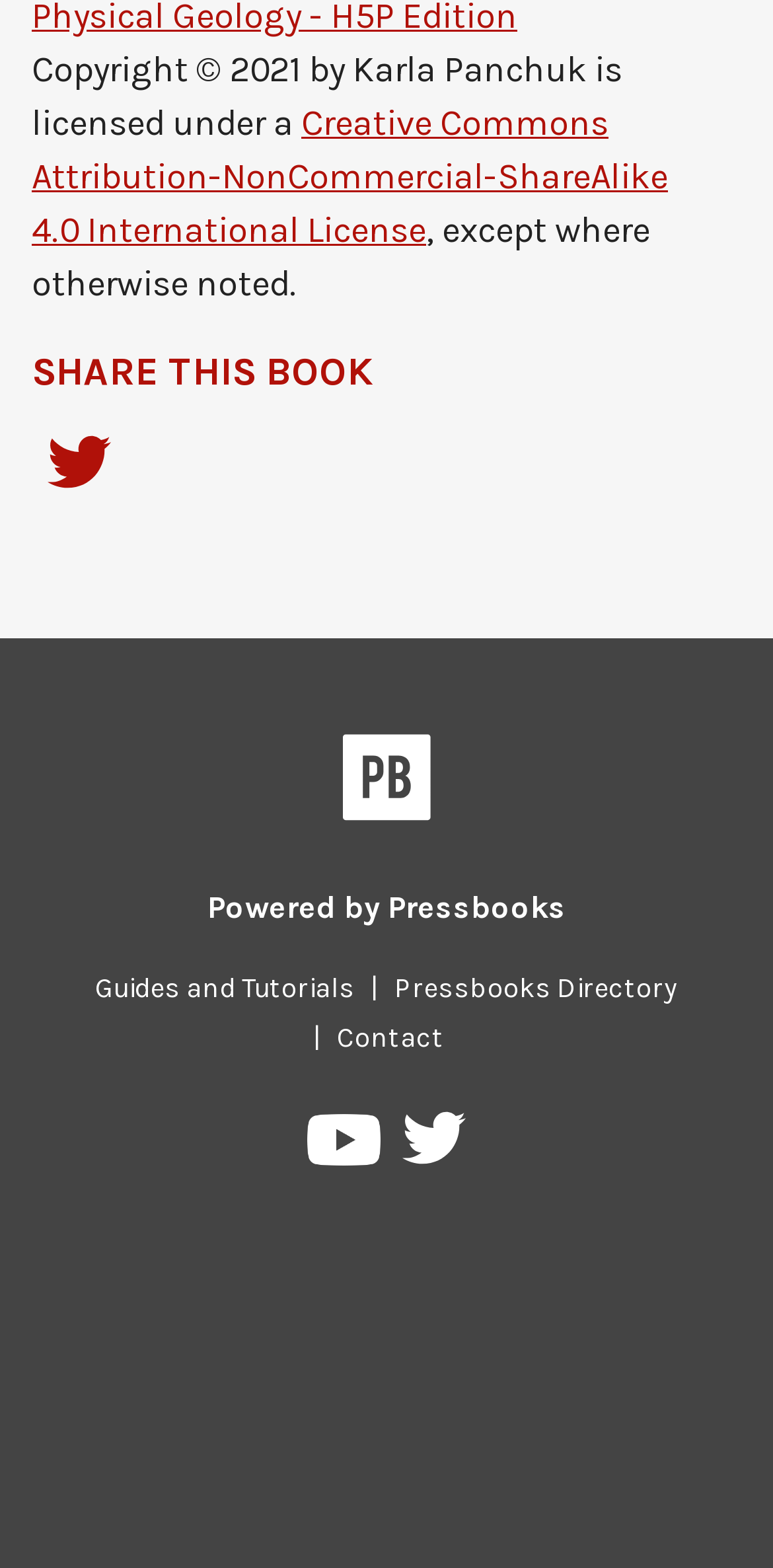Locate the bounding box coordinates of the clickable element to fulfill the following instruction: "Contact us". Provide the coordinates as four float numbers between 0 and 1 in the format [left, top, right, bottom].

[0.415, 0.652, 0.595, 0.673]